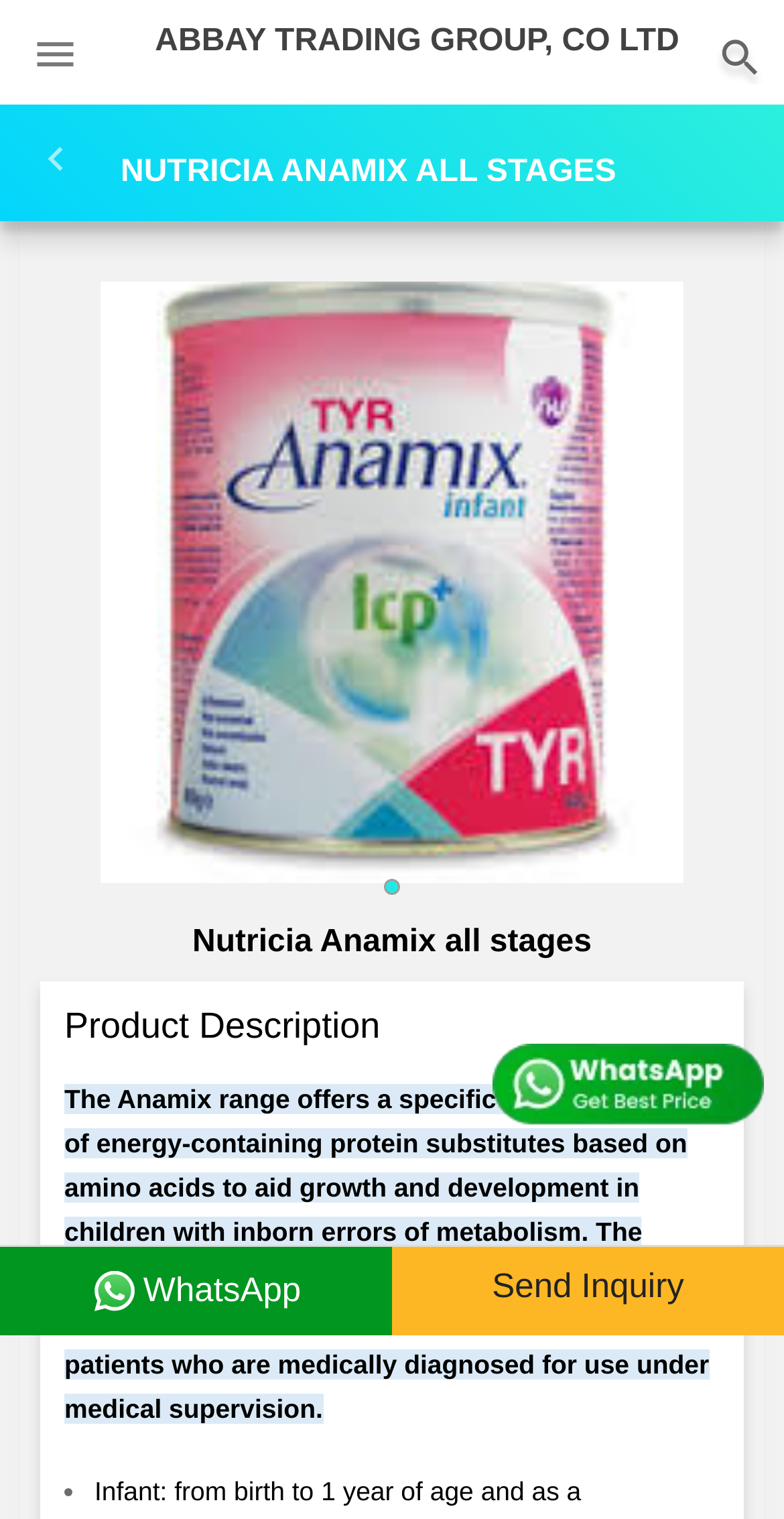Generate a detailed explanation of the webpage's features and information.

The webpage is about Nutricia Anamix all stages, a product offered by ABBAY TRADING GROUP, CO LTD, based in Mersin, Icel, Turkey. 

At the top left corner, there is a small "0" text. Next to it, there is a "home" icon, which is also a link. On the opposite side, at the top right corner, there is another "home" icon. 

Below the top icons, there is a large heading that reads "NUTRICIA ANAMIX ALL STAGES" spanning almost the entire width of the page. 

Below the heading, there is a large image of Nutricia Anamix all stages, taking up most of the page's width. 

To the left of the image, there is a section with a "Product Description" title, followed by a paragraph of text that describes the product as a specific nutrient profile of energy-containing protein substitutes based on amino acids to aid growth and development in children with inborn errors of metabolism. 

At the bottom of the page, there are two links: "whatsApp WhatsApp" on the left and "Send Inquiry" on the right. The "whatsApp WhatsApp" link has a WhatsApp icon next to it.